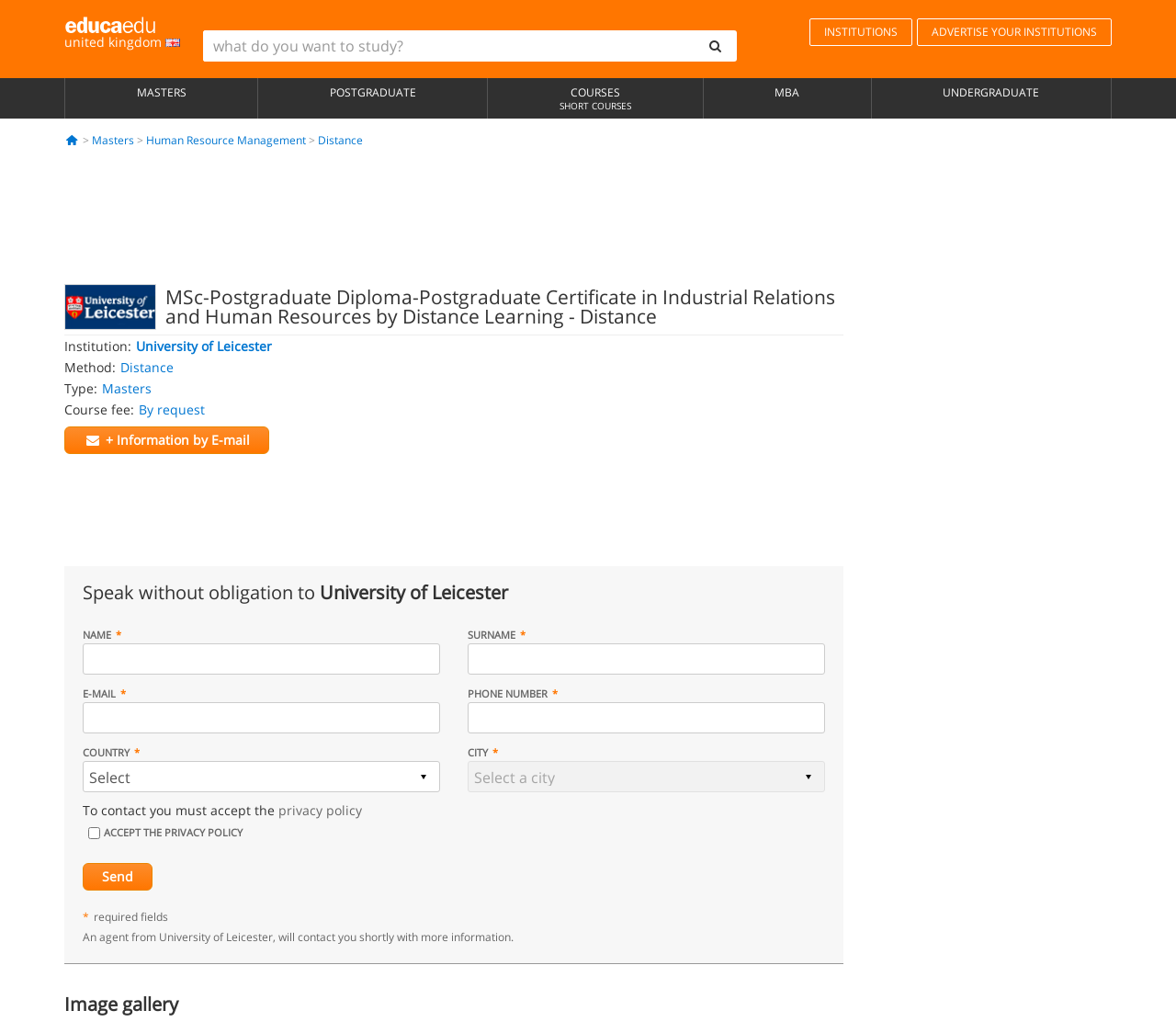Please indicate the bounding box coordinates for the clickable area to complete the following task: "Click on the University of Leicester link". The coordinates should be specified as four float numbers between 0 and 1, i.e., [left, top, right, bottom].

[0.116, 0.33, 0.231, 0.347]